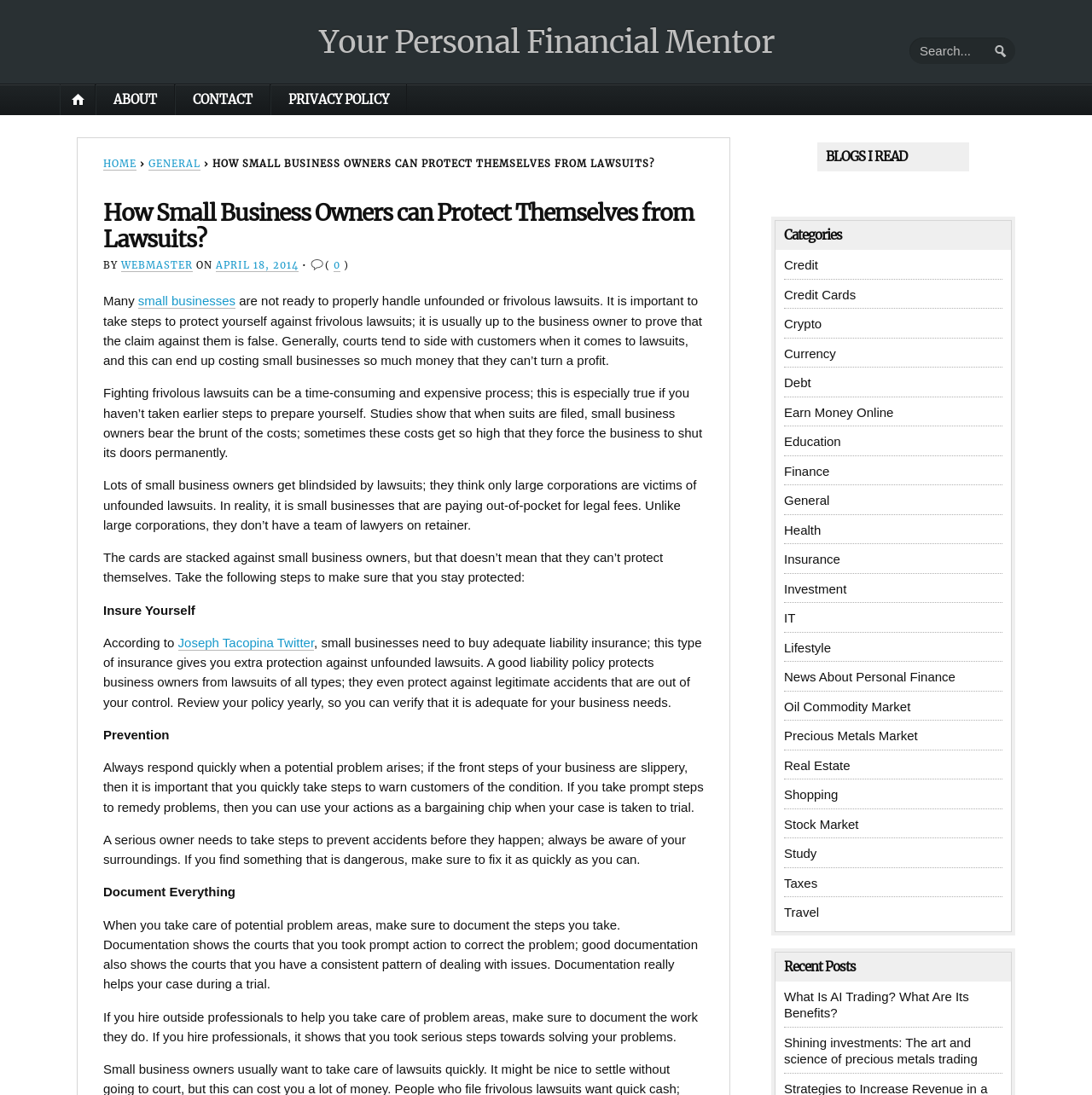Respond to the question below with a single word or phrase: What is the consequence of not preparing for frivolous lawsuits?

High legal fees